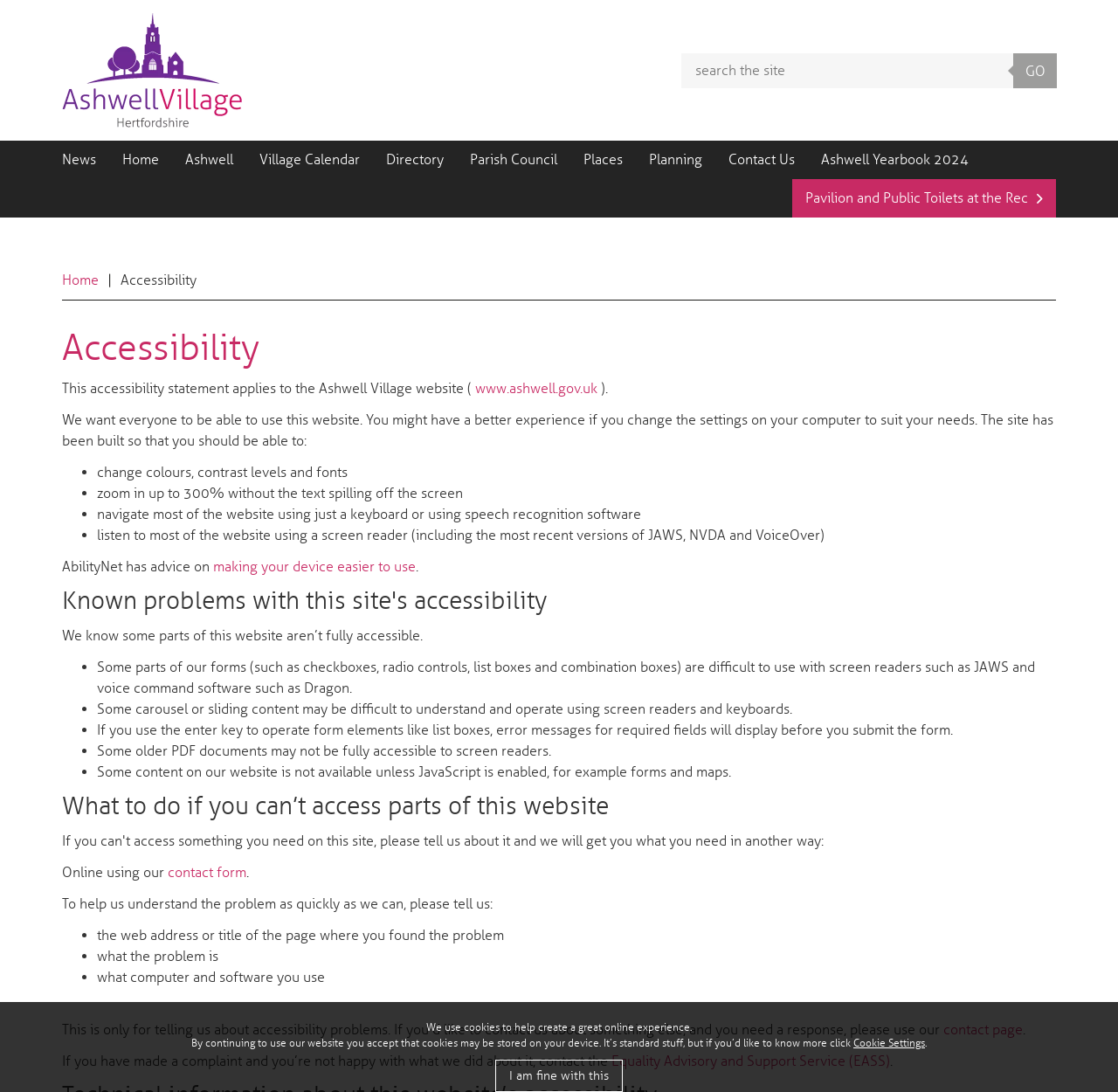Construct a comprehensive caption that outlines the webpage's structure and content.

The webpage is about the accessibility statement of Ashwell Village's website. At the top, there is a logo with the text "Ashwell Village Hertfordshire" and a navigation menu with links to "News", "Home", "Ashwell", "Village Calendar", "Directory", "Parish Council", "Places", "Planning", "Contact Us", and "Ashwell Yearbook 2024". Below the navigation menu, there is a search bar with a "GO" button.

The main content of the webpage is divided into sections. The first section is about the accessibility statement, which explains that the website aims to be accessible to everyone and provides information on how to customize the website to suit individual needs. This section also lists the features of the website that can be accessed by people with disabilities, such as changing colors, contrast levels, and fonts, zooming in up to 300%, navigating using a keyboard or speech recognition software, and listening to the website using a screen reader.

The second section is about known problems with the website's accessibility, which includes difficulties with using screen readers and voice command software, understanding and operating carousel or sliding content, and accessing older PDF documents.

The third section is about what to do if you can't access parts of the website, which provides information on how to contact the website administrators using an online contact form and what information to provide when reporting a problem.

At the bottom of the webpage, there are links to the contact page and the Equality Advisory and Support Service (EASS). There is also a notice about the use of cookies on the website and a link to the Cookie Settings. Finally, there is a button to accept the use of cookies.